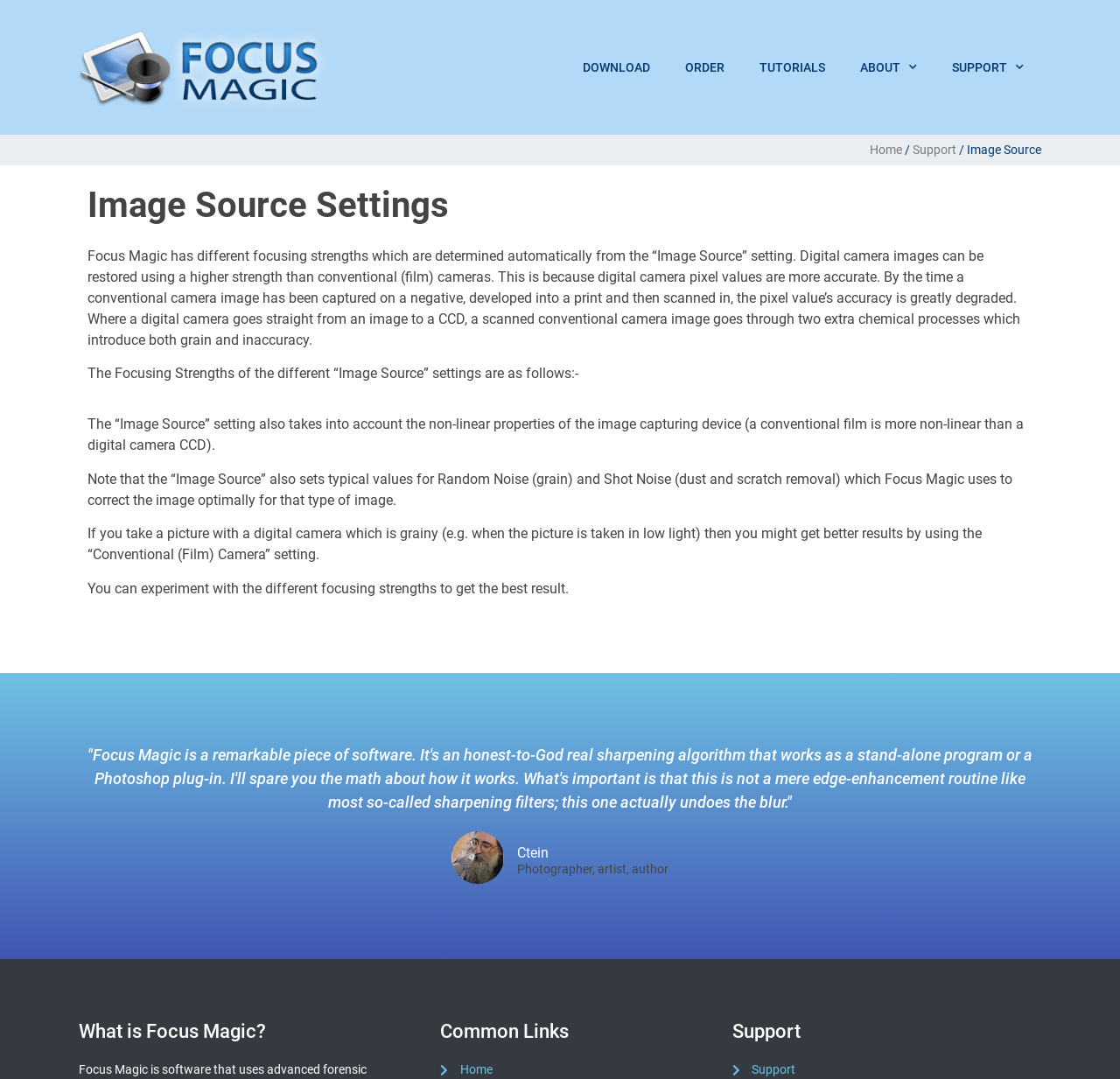Find the bounding box coordinates for the HTML element described as: "alt="Focus Magic"". The coordinates should consist of four float values between 0 and 1, i.e., [left, top, right, bottom].

[0.07, 0.016, 0.317, 0.109]